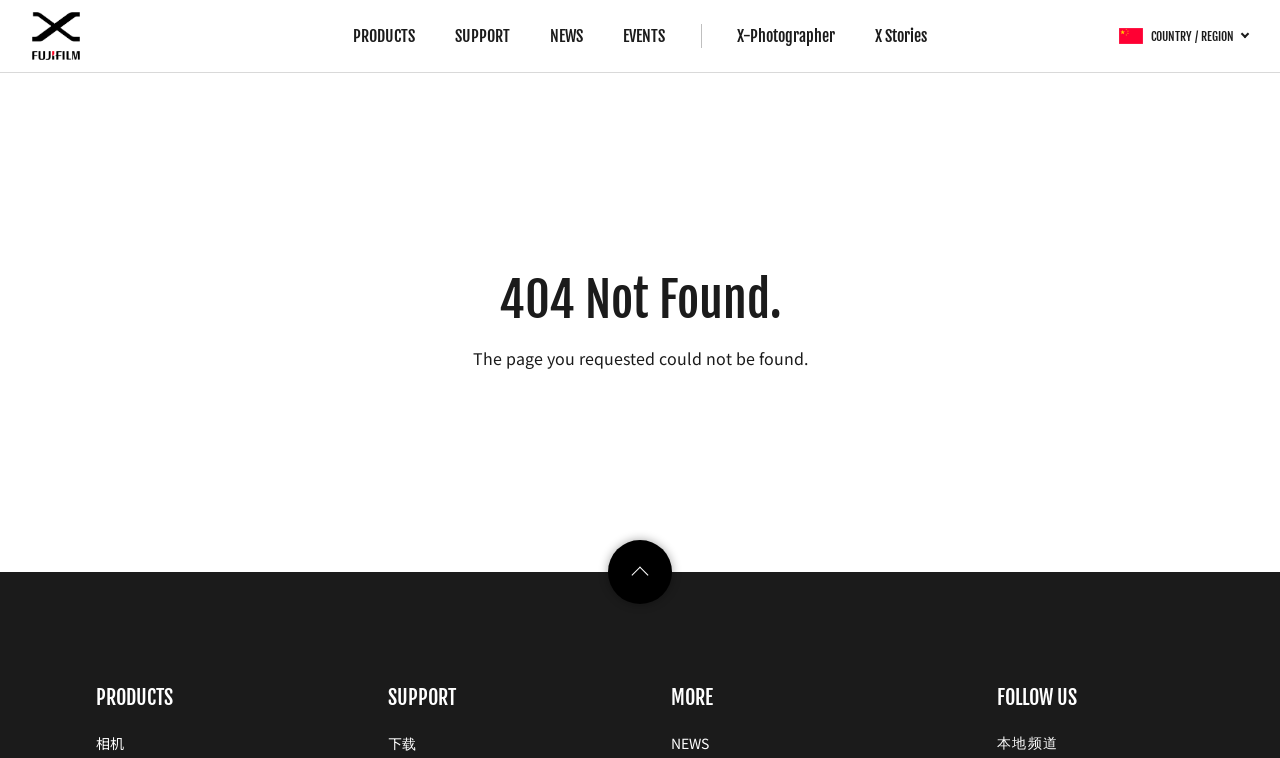Identify the bounding box coordinates of the clickable section necessary to follow the following instruction: "Click the FUJIFILM Logo". The coordinates should be presented as four float numbers from 0 to 1, i.e., [left, top, right, bottom].

[0.025, 0.016, 0.062, 0.079]